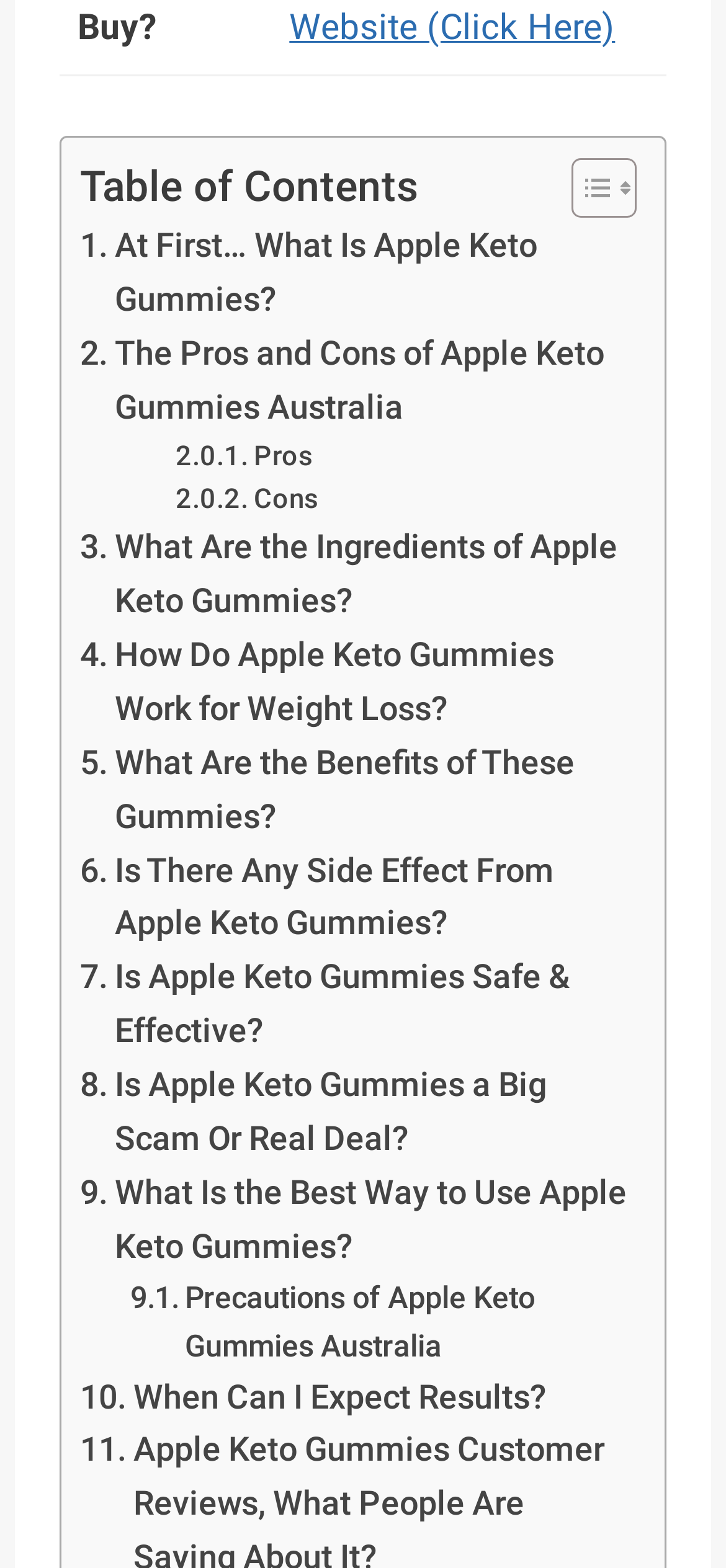Determine the bounding box coordinates for the HTML element mentioned in the following description: "More". The coordinates should be a list of four floats ranging from 0 to 1, represented as [left, top, right, bottom].

None